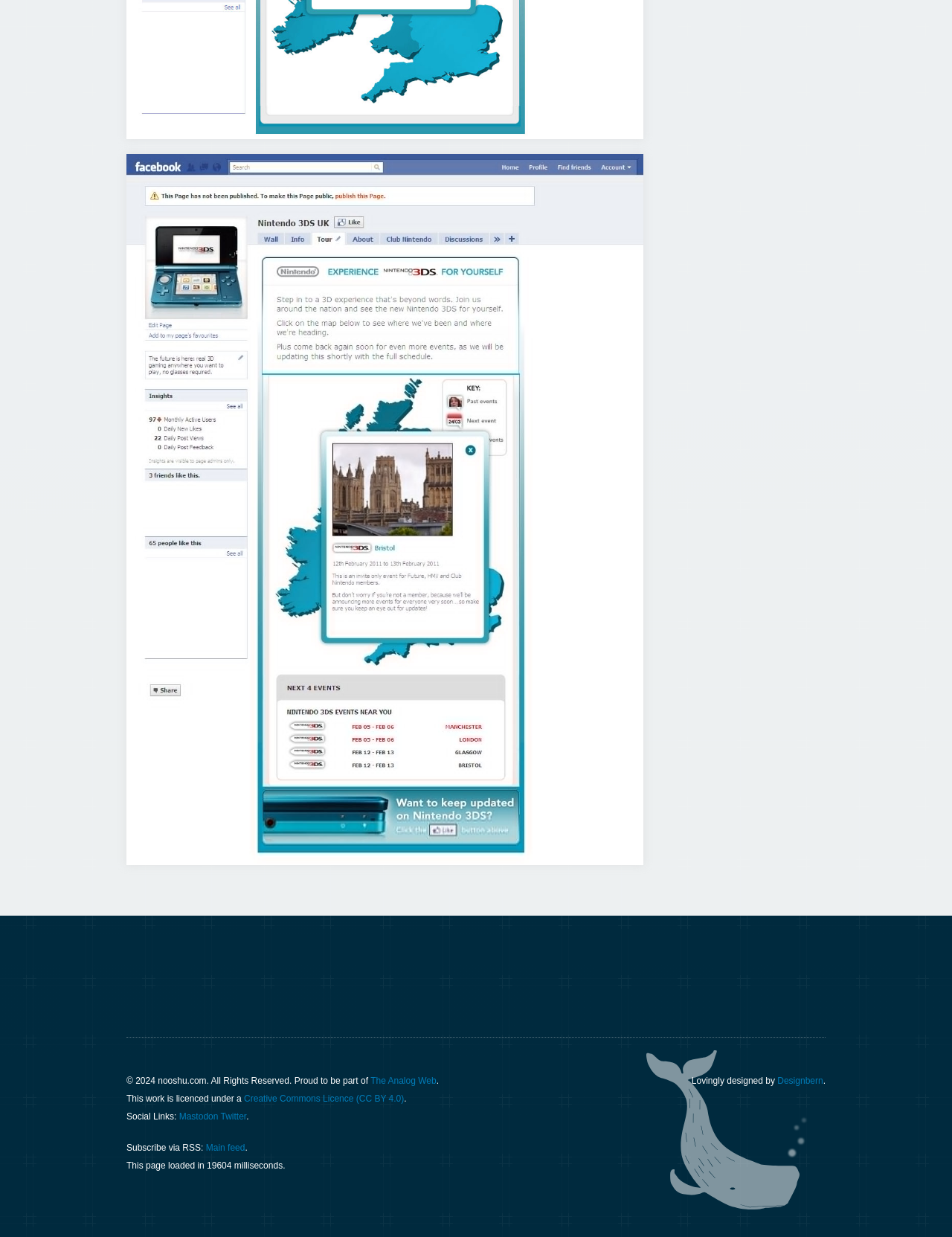What is the name of the website's designer?
Look at the image and answer with only one word or phrase.

Designbern